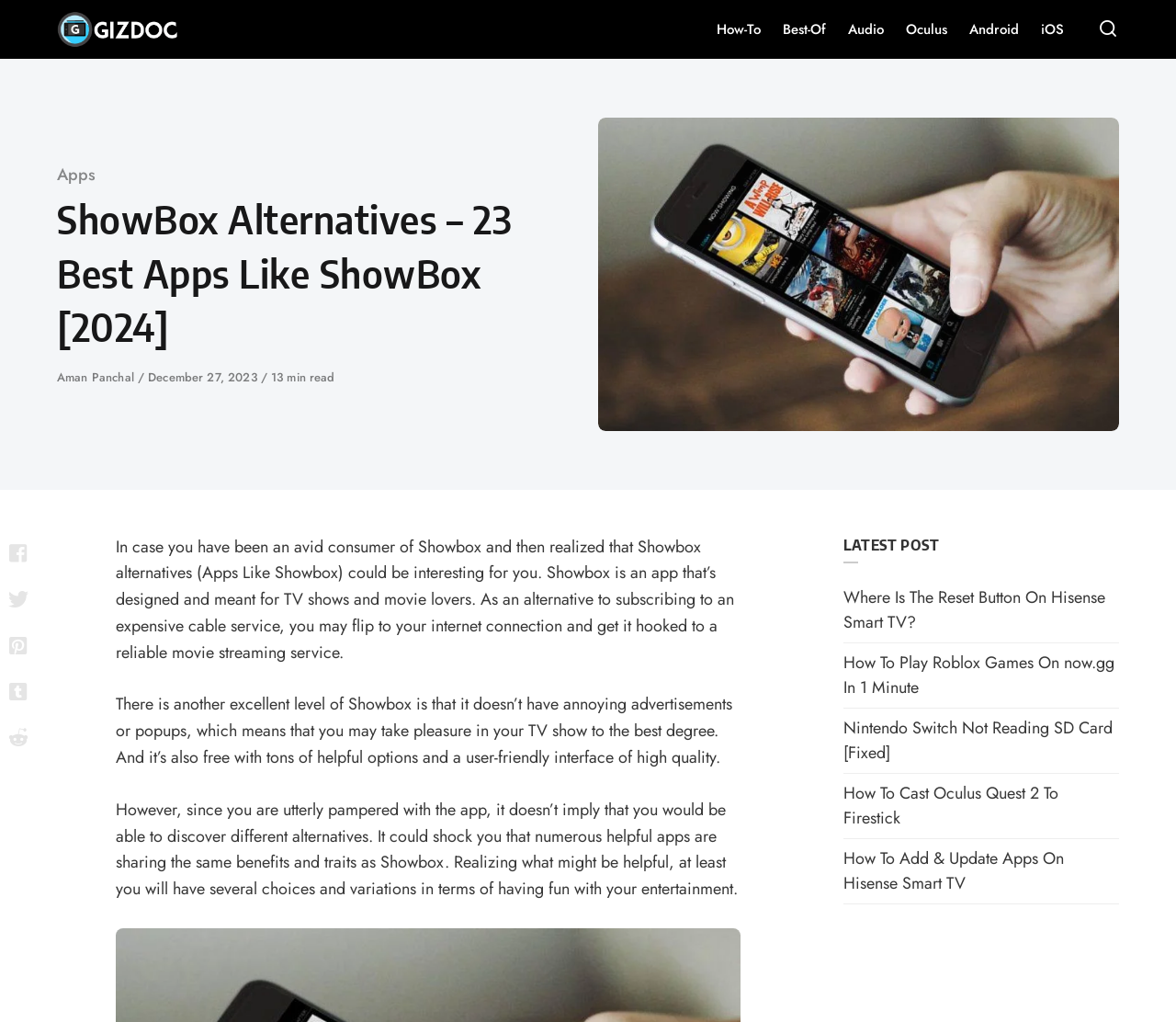Please find the bounding box coordinates of the element's region to be clicked to carry out this instruction: "Check the latest post about 'Where Is The Reset Button On Hisense Smart TV?'".

[0.717, 0.572, 0.94, 0.62]